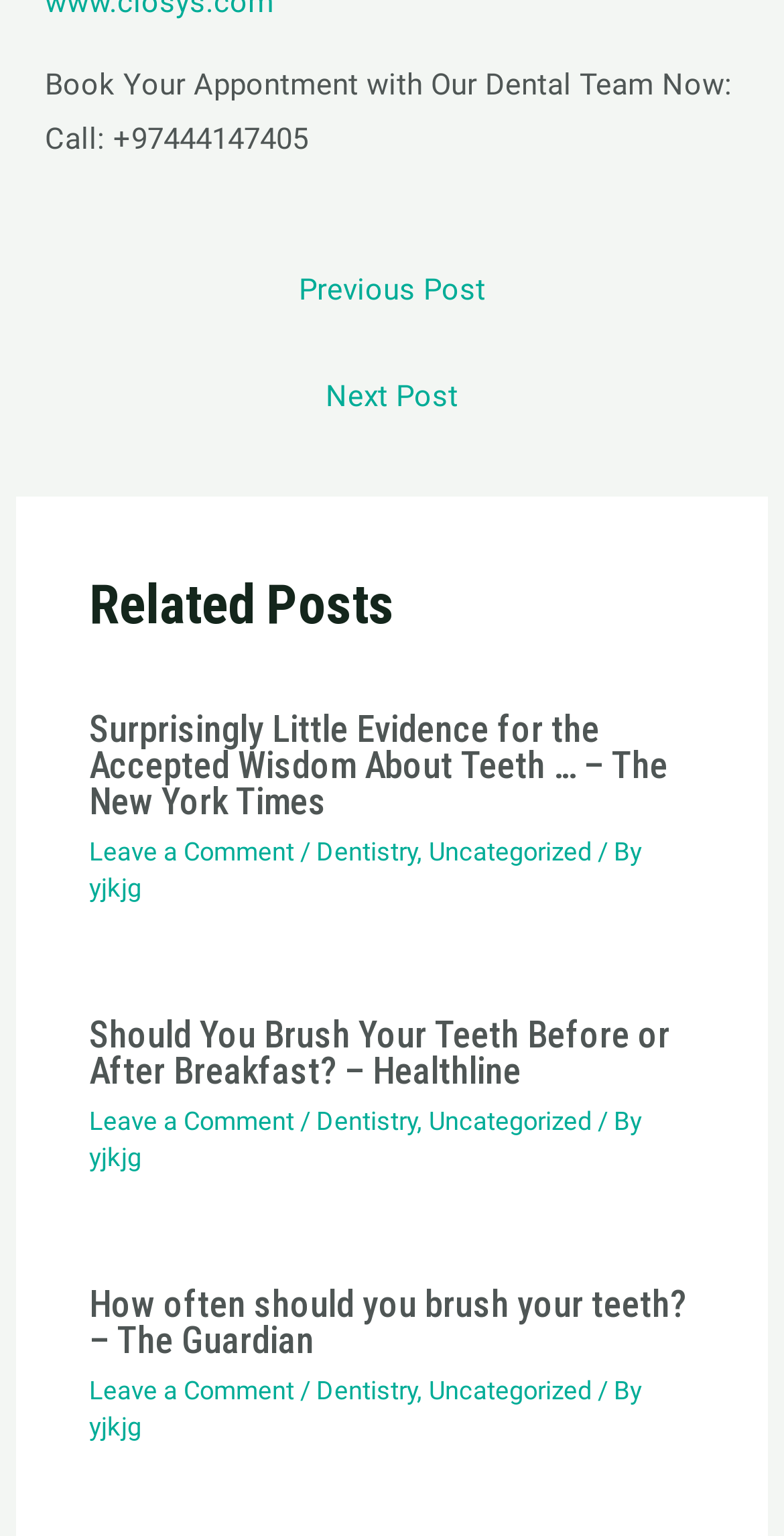What is the phone number to book a dental appointment?
Analyze the image and provide a thorough answer to the question.

The phone number to book a dental appointment is mentioned at the top of the webpage, in the static text element 'Book Your Appontment with Our Dental Team Now: Call: +97444147405'.